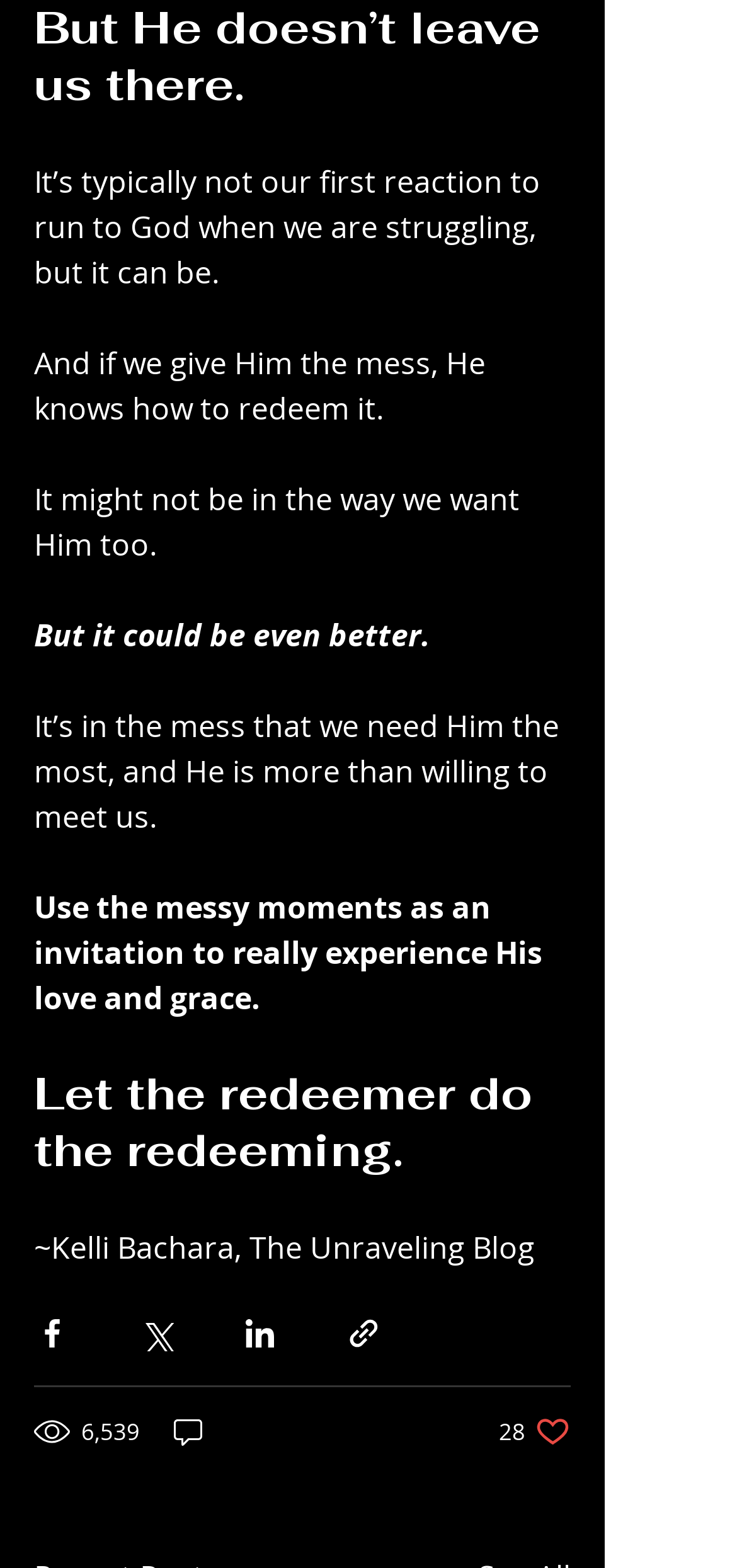From the details in the image, provide a thorough response to the question: What is the number of views for this post?

I looked for the text that indicates the number of views for this post and found it next to the 'views' label, which is '6,539 views'. Therefore, the number of views for this post is 6,539.